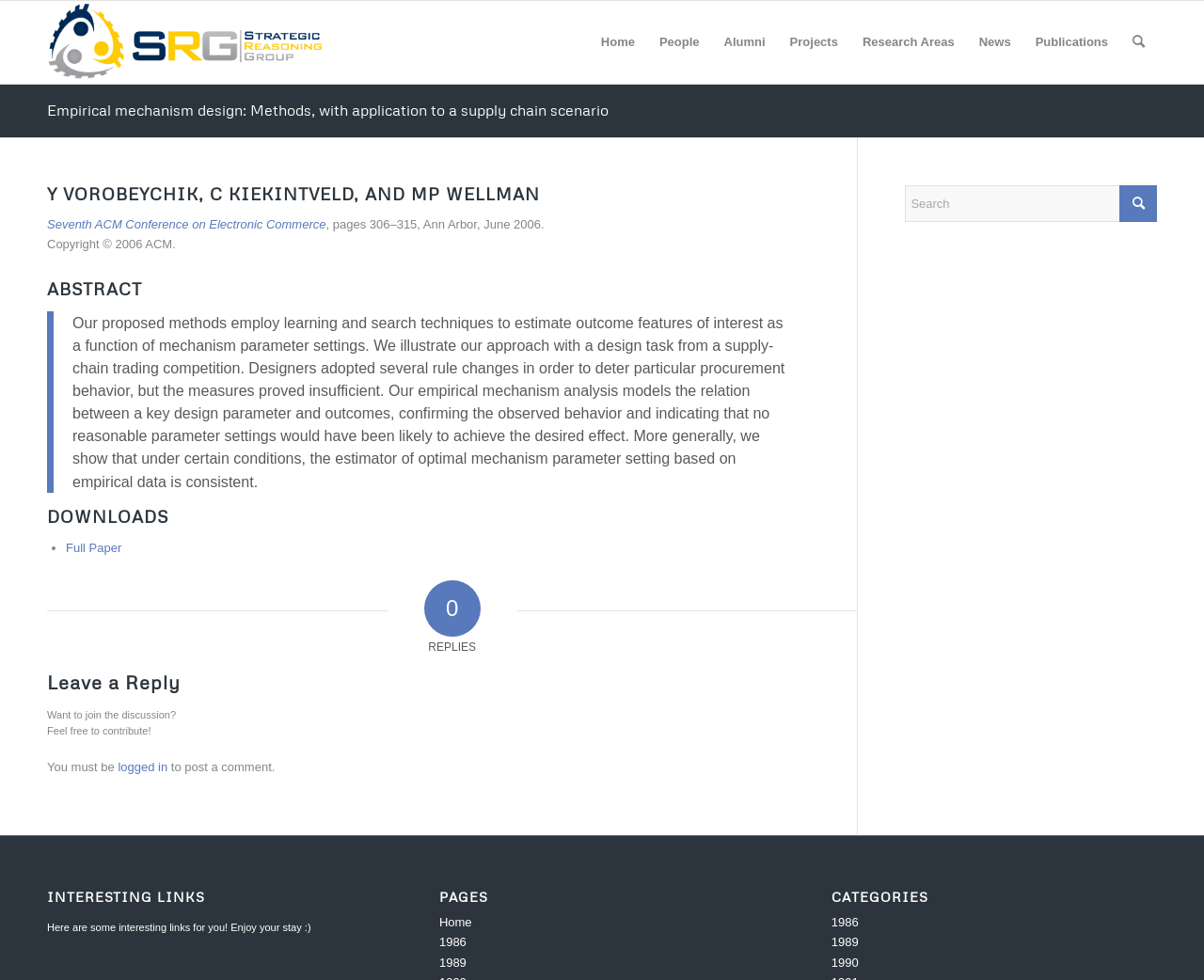Summarize the contents and layout of the webpage in detail.

This webpage appears to be a research paper or article page. At the top, there is a logo and a navigation menu with links to different sections of the website, including "Home", "People", "Alumni", "Projects", "Research Areas", "News", "Publications", and "Search". 

Below the navigation menu, there is a heading that reads "Empirical mechanism design: Methods, with application to a supply chain scenario". This is followed by a link to the same title, which suggests that it may be a downloadable paper or article.

The main content of the page is divided into two columns. The left column contains the article's metadata, including the authors' names, a link to the publication "Seventh ACM Conference on Electronic Commerce", and a copyright notice. There is also an abstract of the article, which describes the research methodology and its application to a supply chain scenario.

The right column contains a section for leaving a reply or comment, with a heading that reads "Leave a Reply" and a text that encourages users to join the discussion. However, users must be logged in to post a comment.

At the bottom of the page, there are three sections: "INTERESTING LINKS", "PAGES", and "CATEGORIES". The "INTERESTING LINKS" section contains a brief message and may have links to other relevant resources. The "PAGES" section lists links to different pages on the website, including "Home" and specific years (1986, 1989). The "CATEGORIES" section lists links to different categories, also including specific years (1986, 1989, 1990).

There is also a search box at the bottom right corner of the page, which allows users to search for specific content on the website.